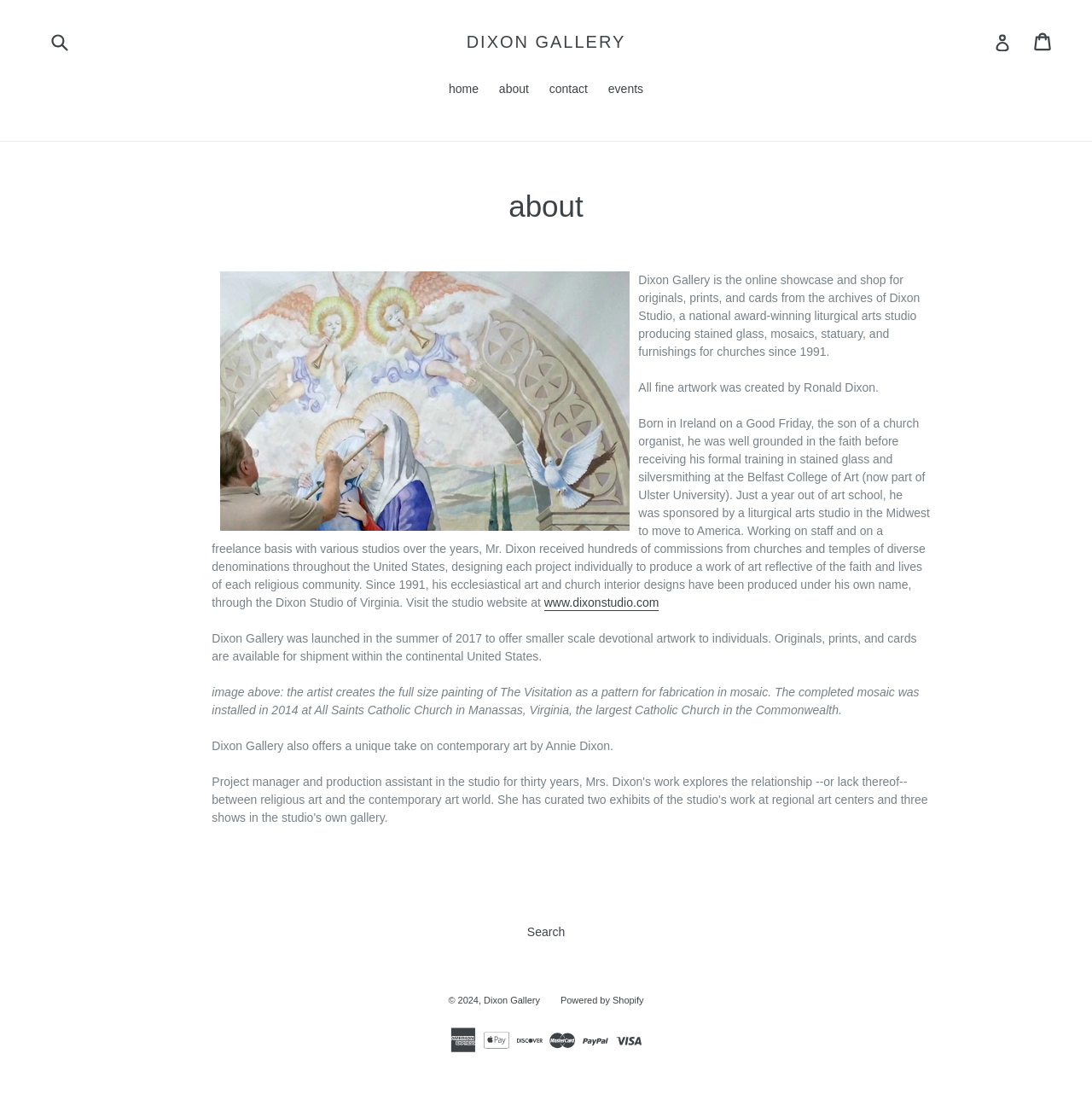What type of art studio is Dixon Studio?
Please provide a detailed and comprehensive answer to the question.

Based on the webpage content, Dixon Studio is described as a national award-winning liturgical arts studio producing stained glass, mosaics, statuary, and furnishings for churches since 1991.